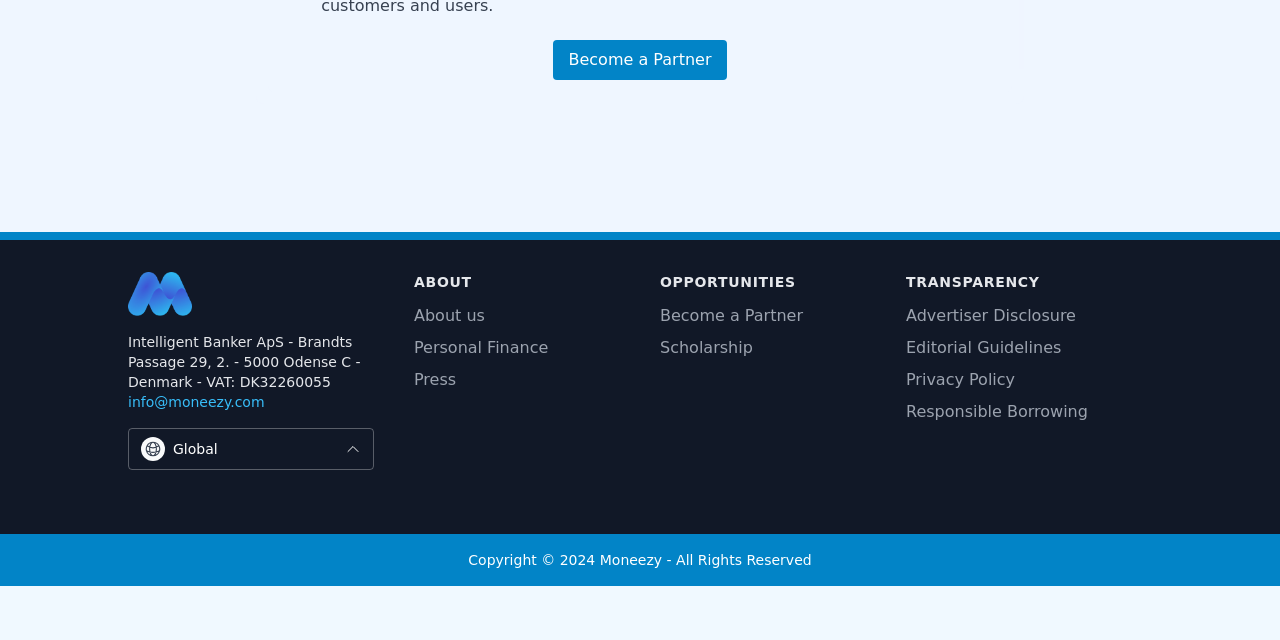Using the element description: "Become a Partner", determine the bounding box coordinates for the specified UI element. The coordinates should be four float numbers between 0 and 1, [left, top, right, bottom].

[0.516, 0.469, 0.708, 0.519]